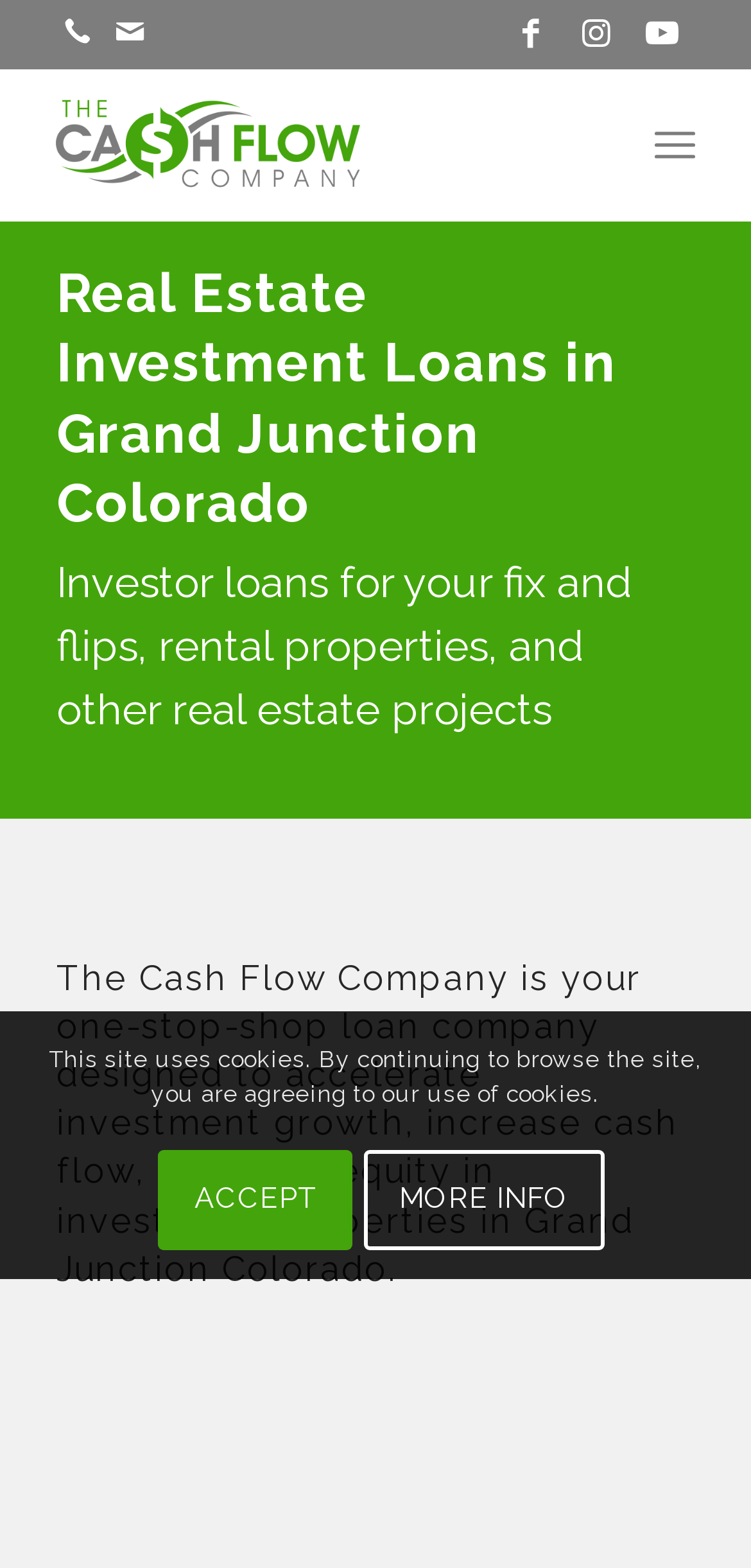Please identify the bounding box coordinates of where to click in order to follow the instruction: "Open menu".

[0.871, 0.063, 0.925, 0.122]